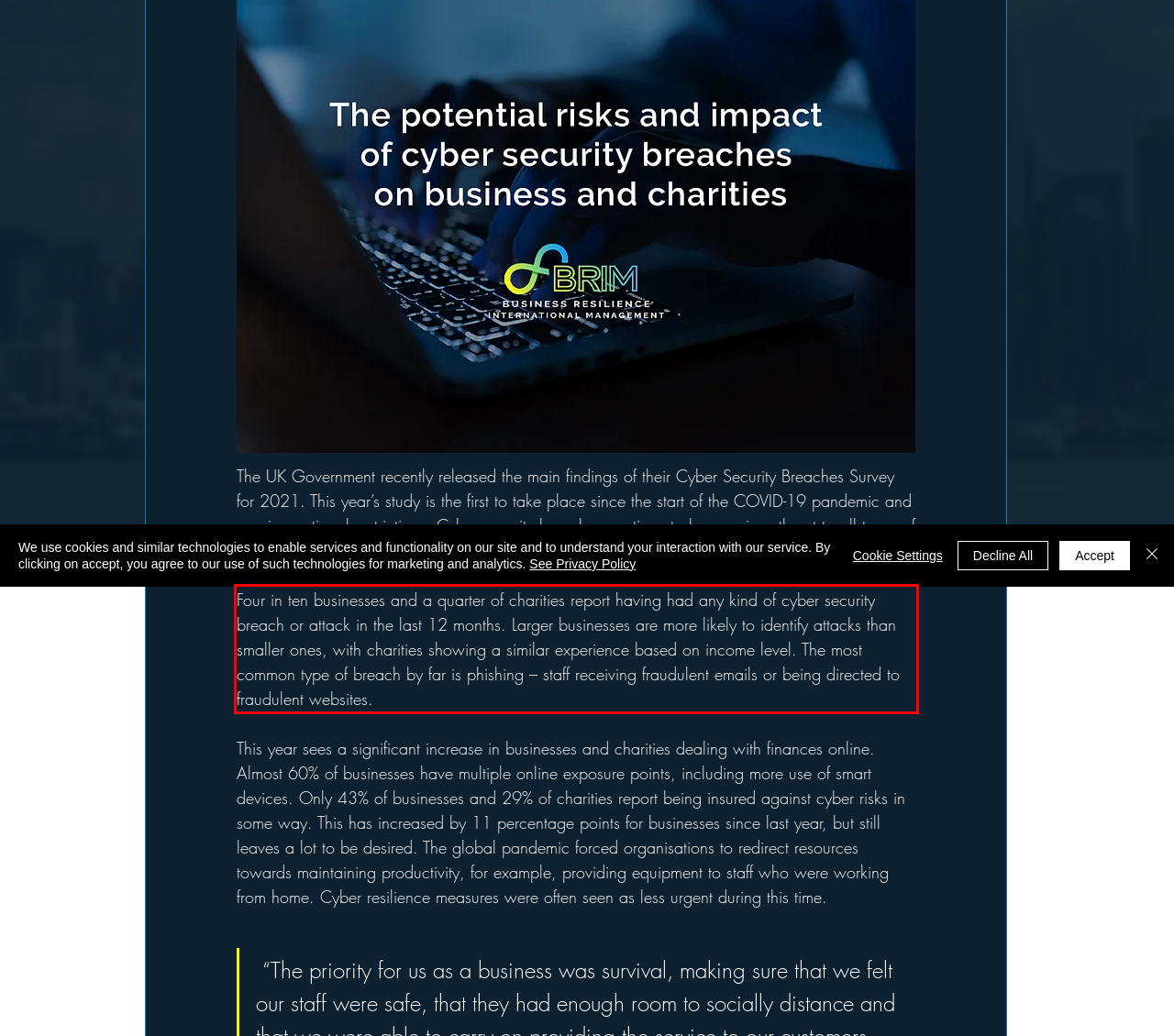Inspect the webpage screenshot that has a red bounding box and use OCR technology to read and display the text inside the red bounding box.

Four in ten businesses and a quarter of charities report having had any kind of cyber security breach or attack in the last 12 months. Larger businesses are more likely to identify attacks than smaller ones, with charities showing a similar experience based on income level. The most common type of breach by far is phishing – staff receiving fraudulent emails or being directed to fraudulent websites.